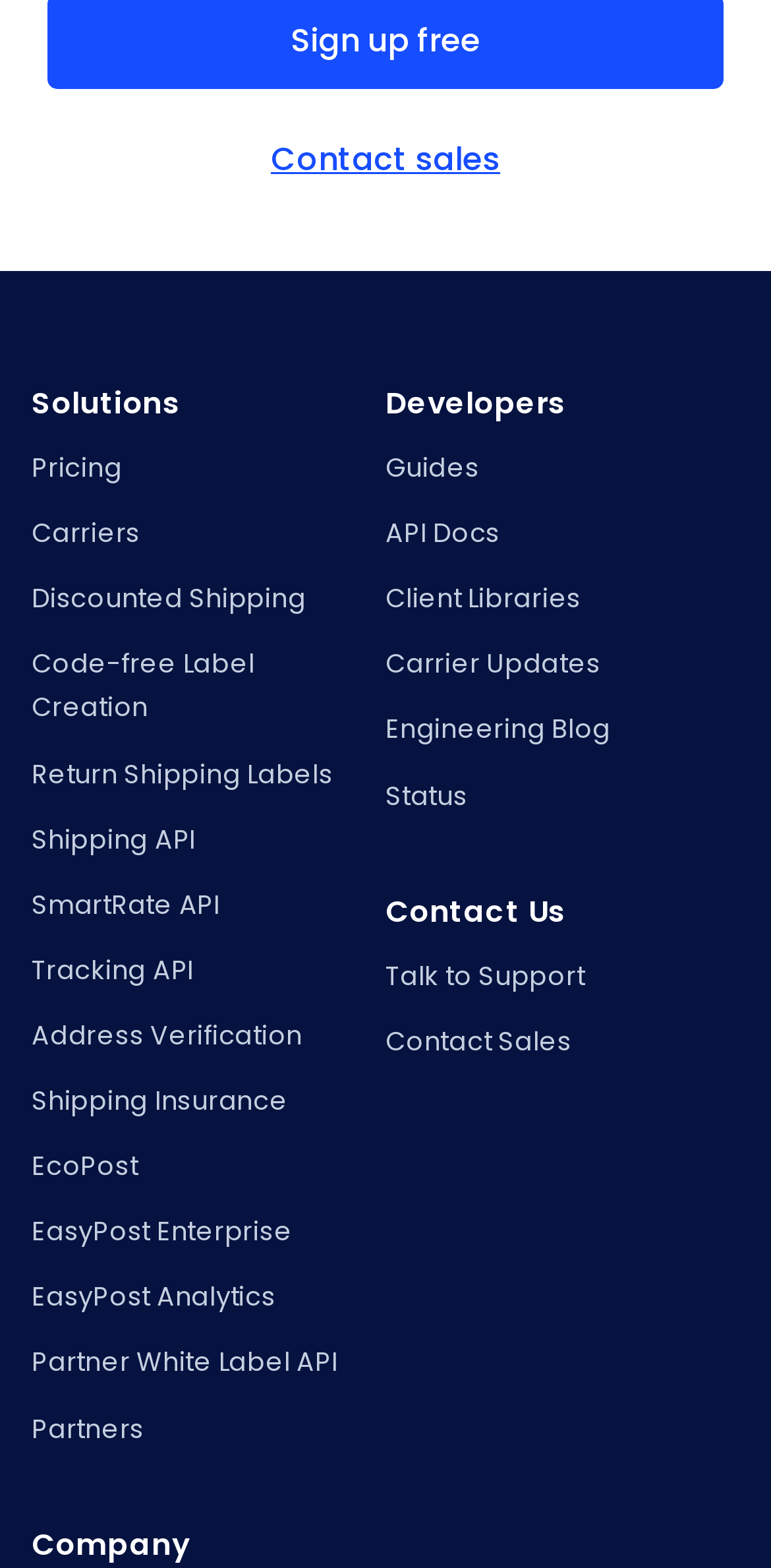What is the first link under Company?
Give a one-word or short phrase answer based on the image.

None